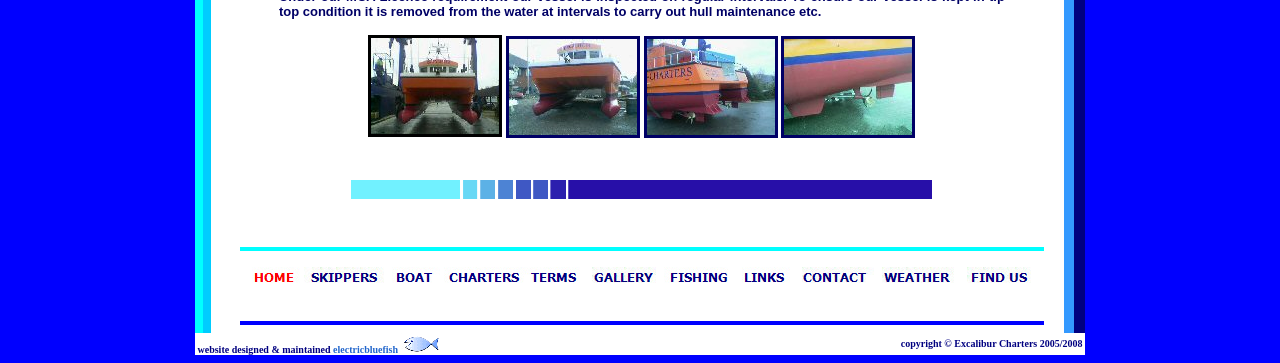How many images are on the top row?
Based on the visual content, answer with a single word or a brief phrase.

5